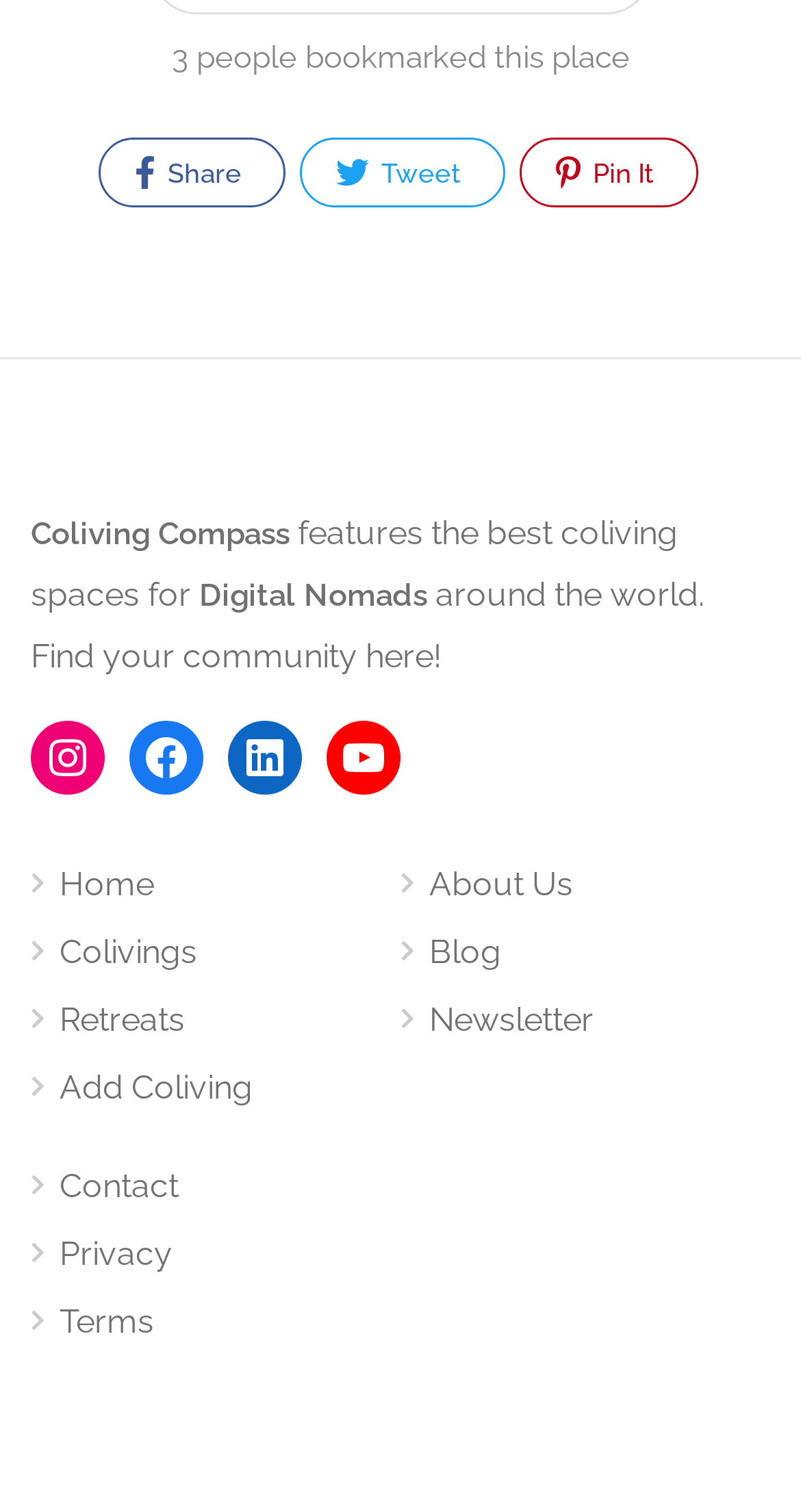Please find the bounding box for the following UI element description. Provide the coordinates in (top-left x, top-left y, bottom-right x, bottom-right y) format, with values between 0 and 1: publishing

None